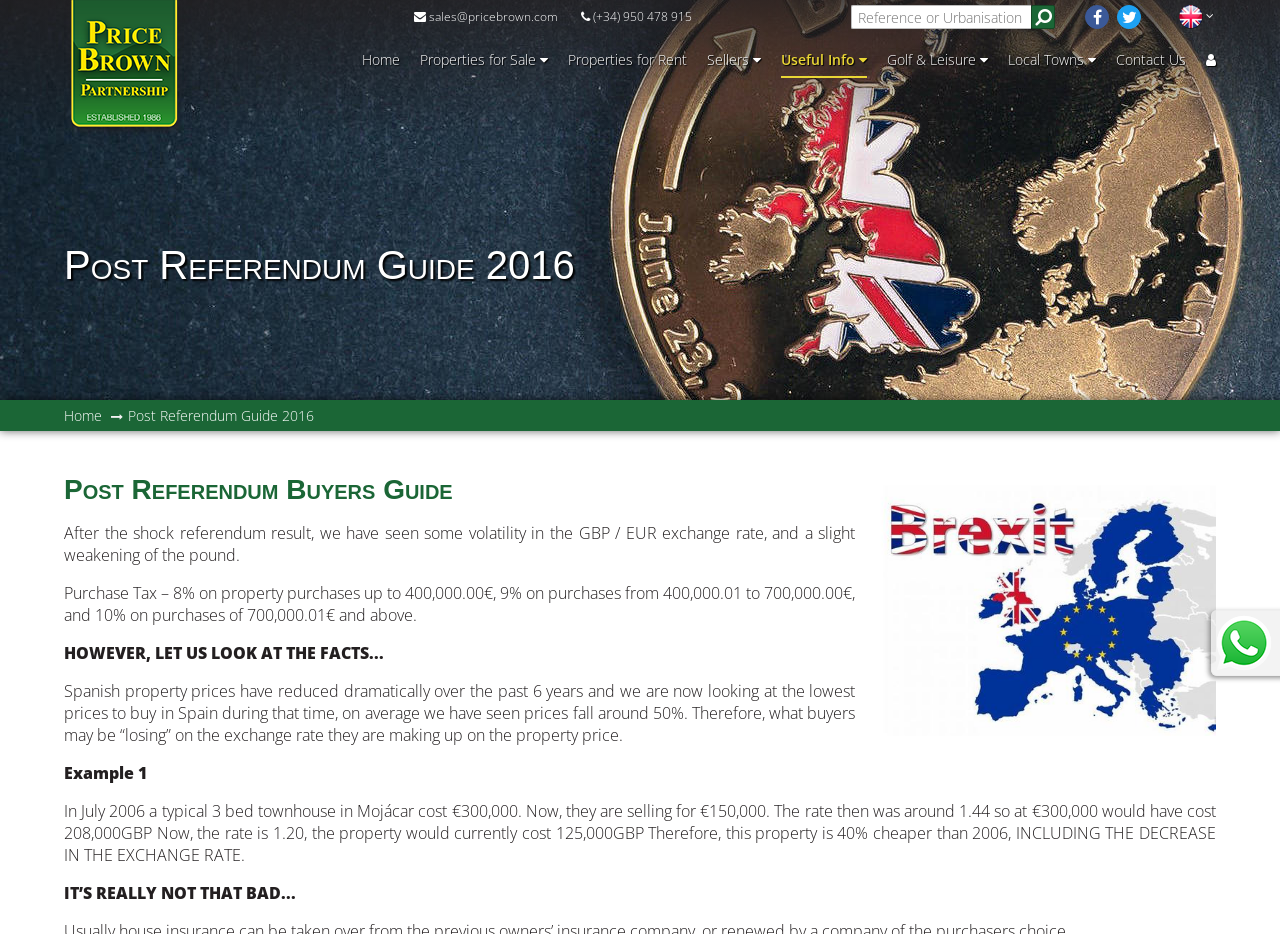Pinpoint the bounding box coordinates of the clickable area necessary to execute the following instruction: "Click the 'Home' link". The coordinates should be given as four float numbers between 0 and 1, namely [left, top, right, bottom].

[0.283, 0.045, 0.312, 0.084]